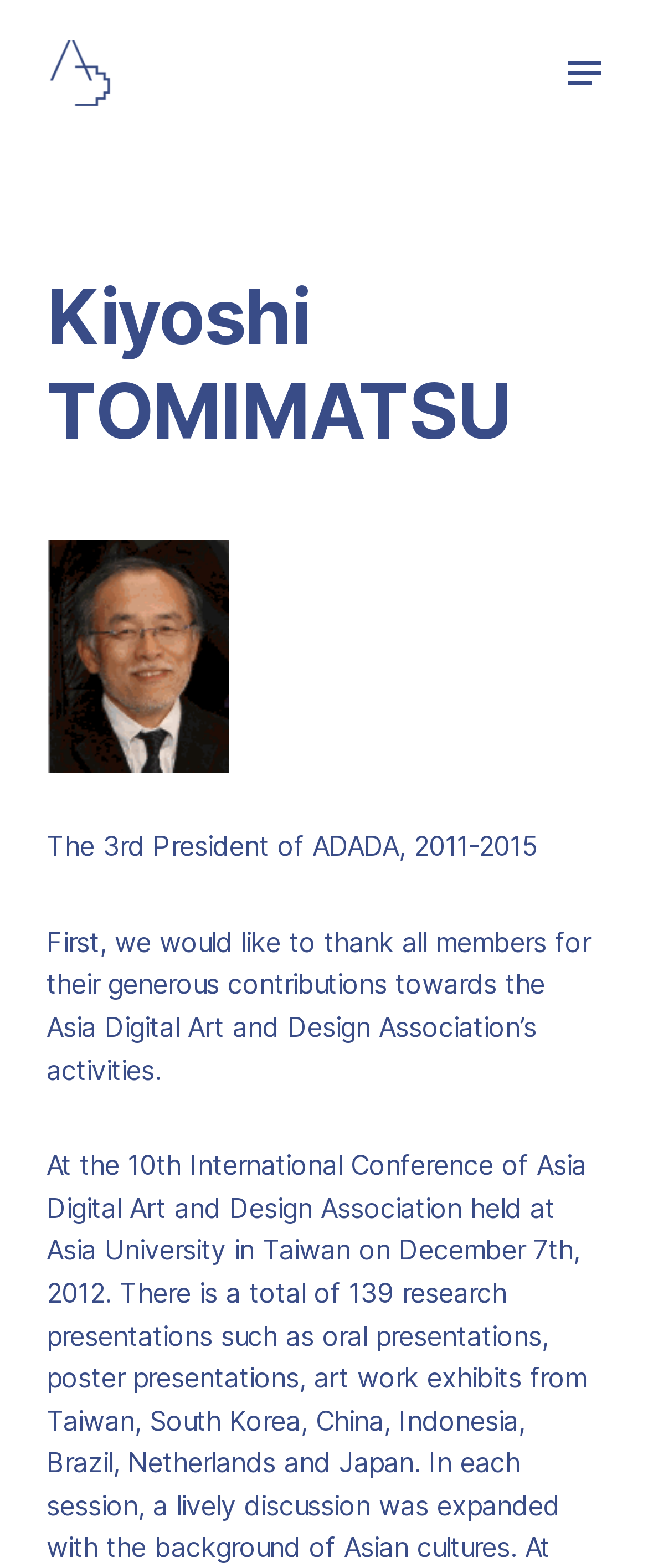Given the webpage screenshot and the description, determine the bounding box coordinates (top-left x, top-left y, bottom-right x, bottom-right y) that define the location of the UI element matching this description: Picture Book

None